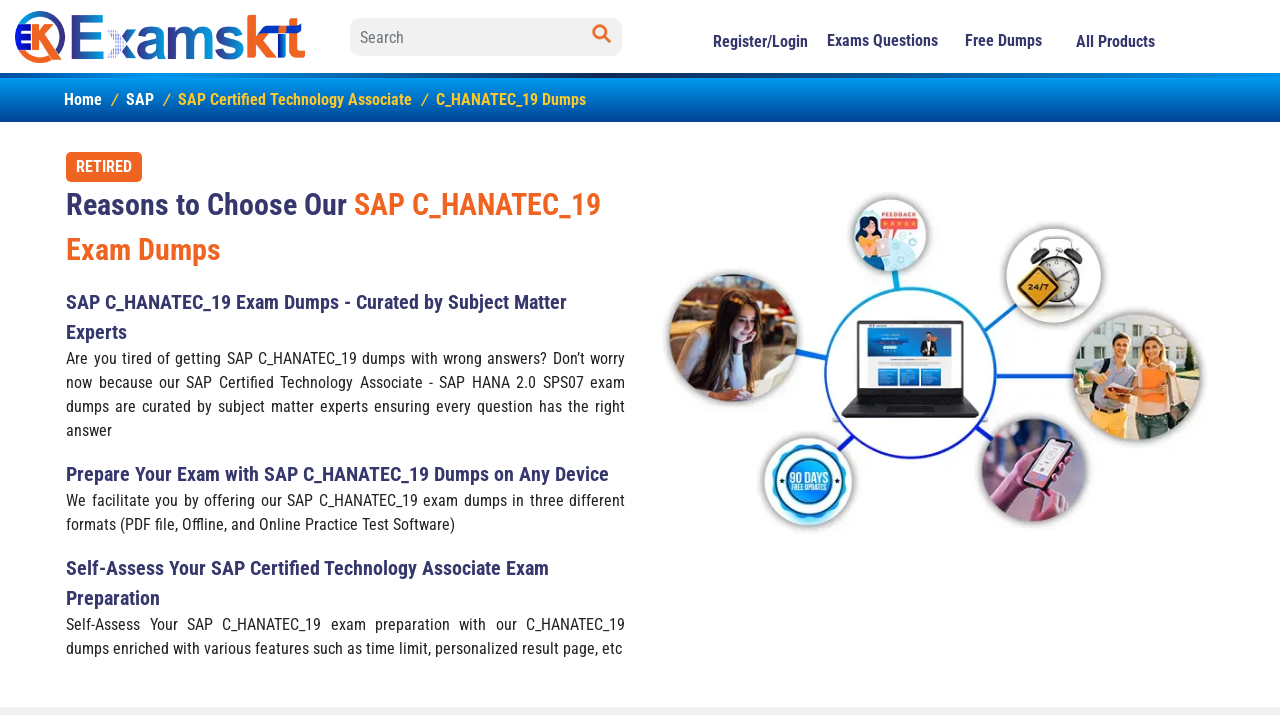Please determine the main heading text of this webpage.

Reasons to Choose Our SAP C_HANATEC_19 Exam Dumps